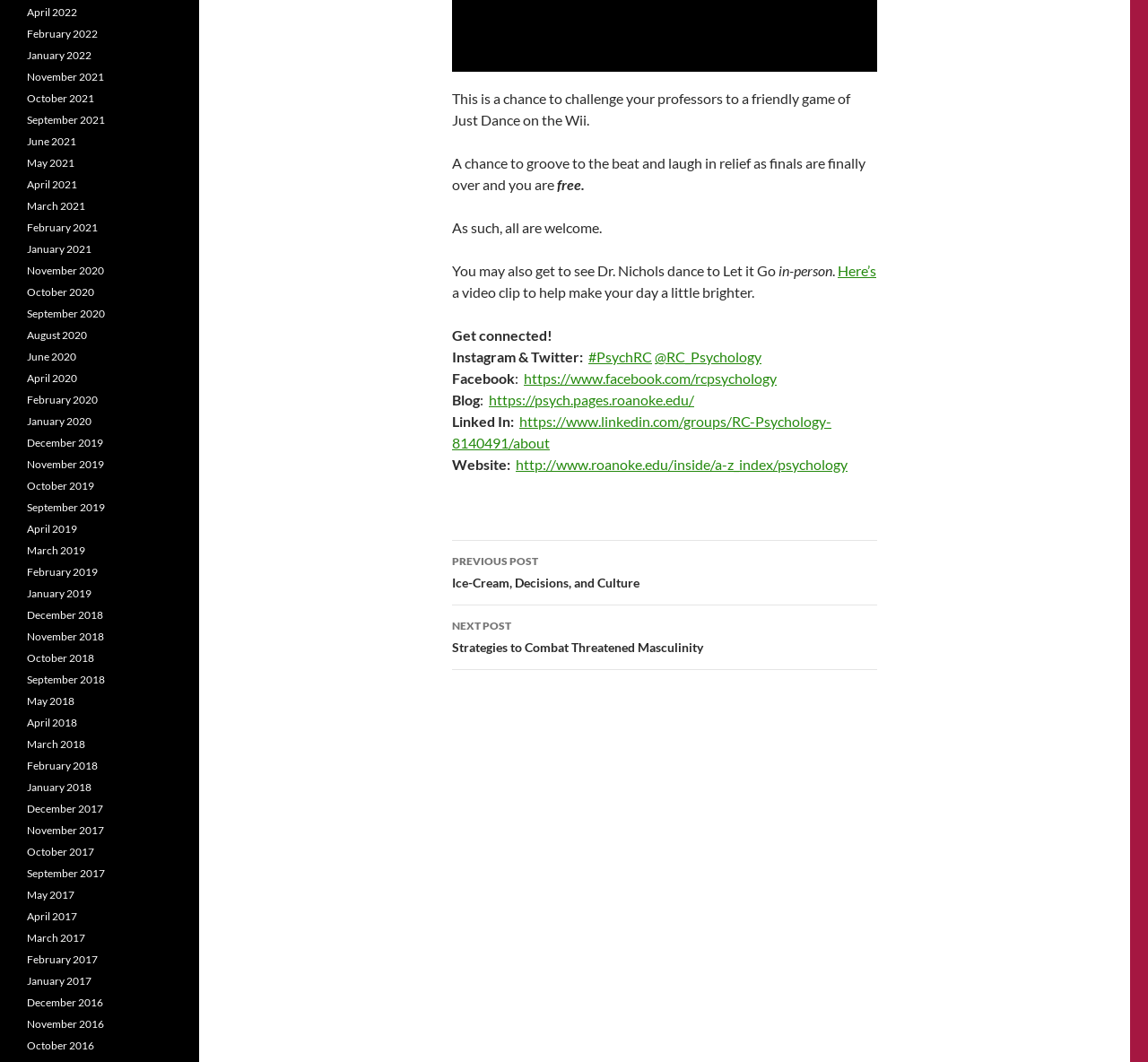Please locate the bounding box coordinates for the element that should be clicked to achieve the following instruction: "Visit the Facebook page". Ensure the coordinates are given as four float numbers between 0 and 1, i.e., [left, top, right, bottom].

[0.456, 0.348, 0.677, 0.364]